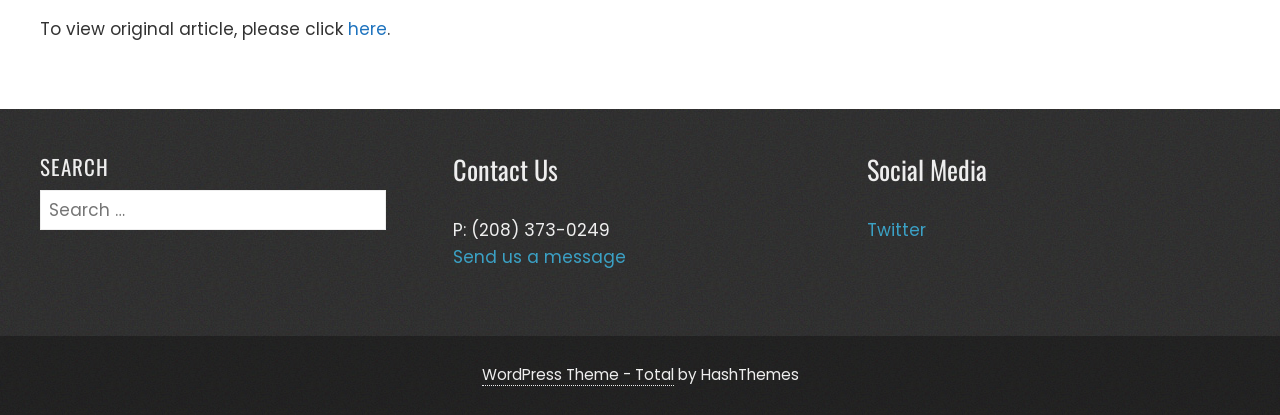Return the bounding box coordinates of the UI element that corresponds to this description: "Send us a message". The coordinates must be given as four float numbers in the range of 0 and 1, [left, top, right, bottom].

[0.354, 0.59, 0.489, 0.648]